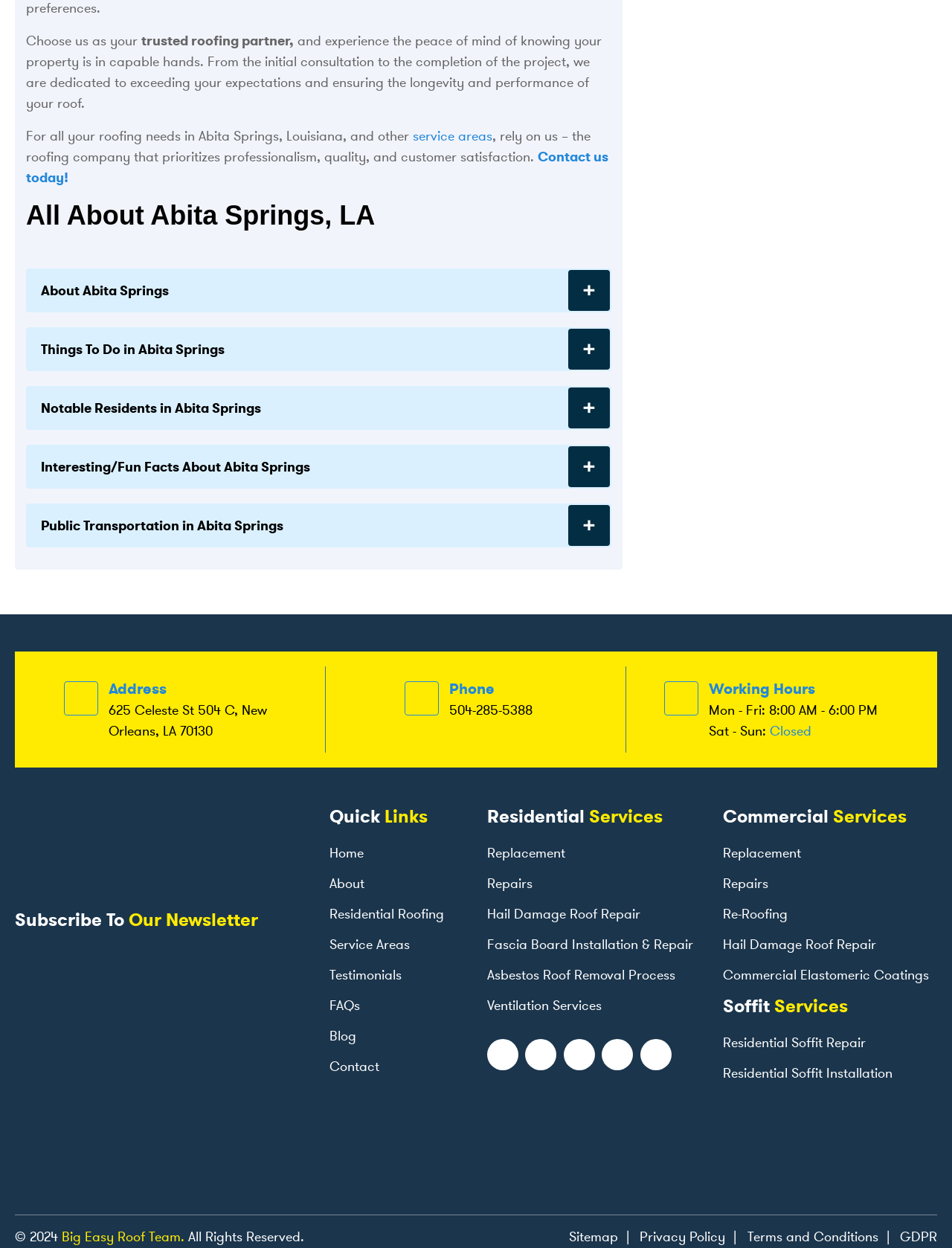Determine the bounding box coordinates for the area you should click to complete the following instruction: "Search for papers by title".

None